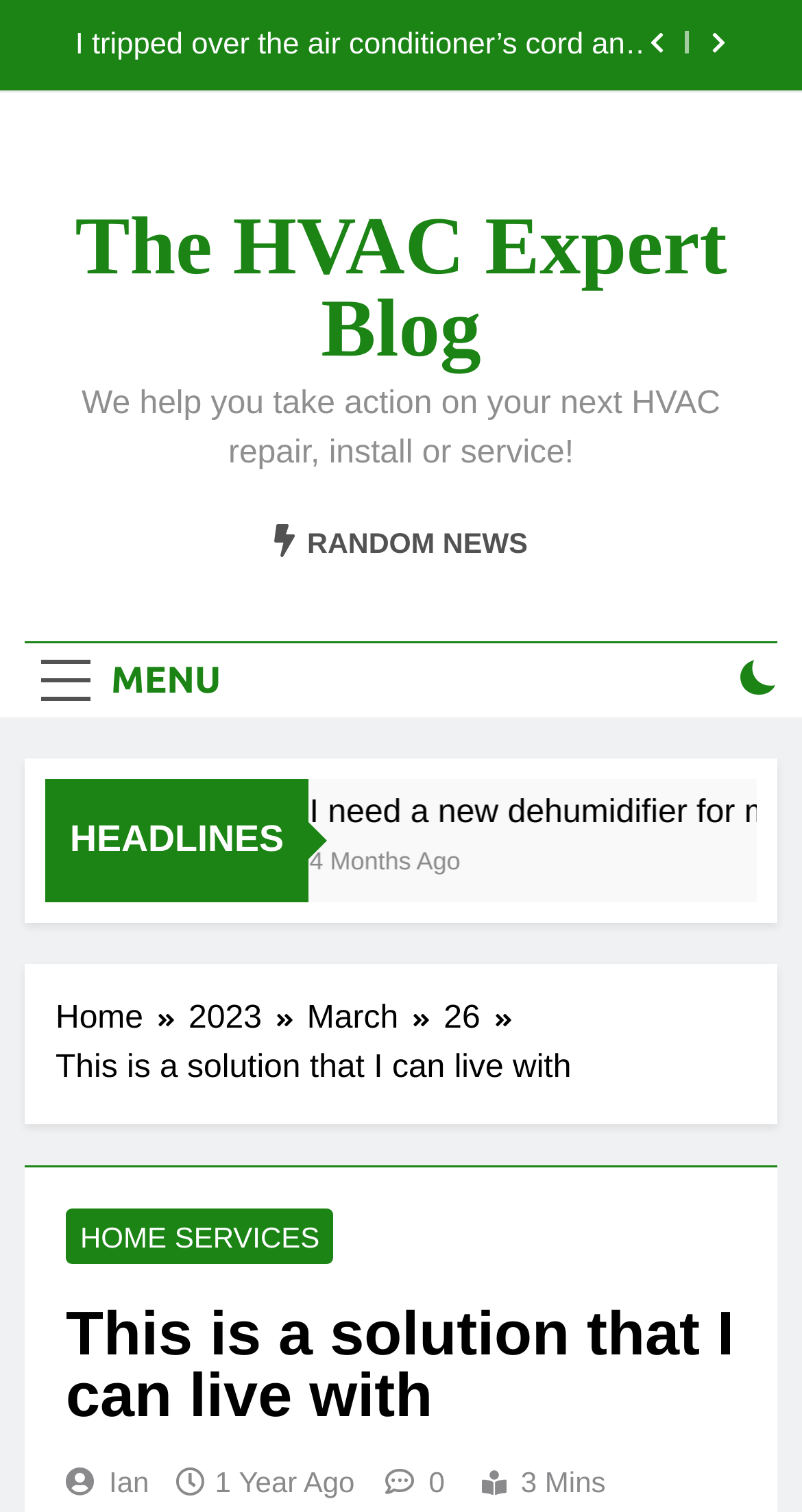What is the topic of the latest article?
Provide a one-word or short-phrase answer based on the image.

dehumidifier